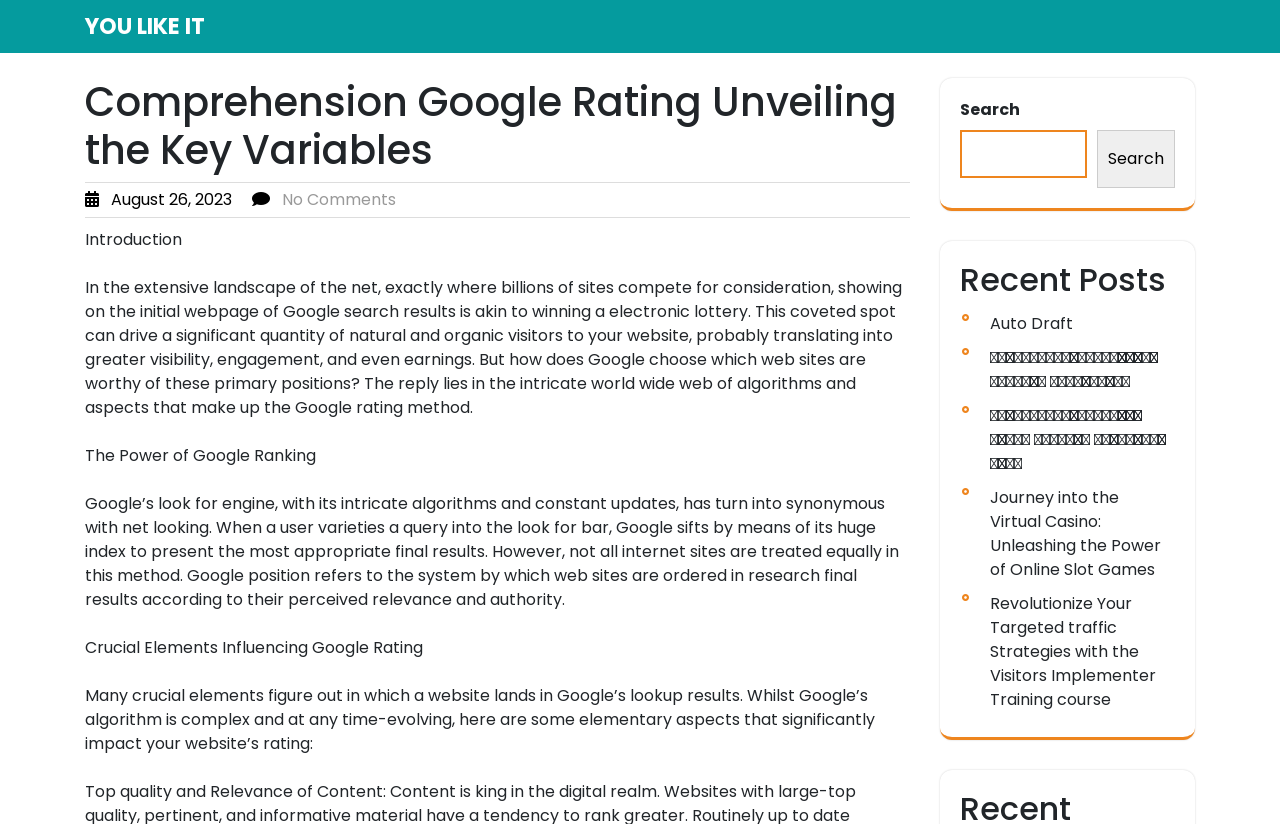Give a one-word or one-phrase response to the question: 
How many recent posts are listed?

4